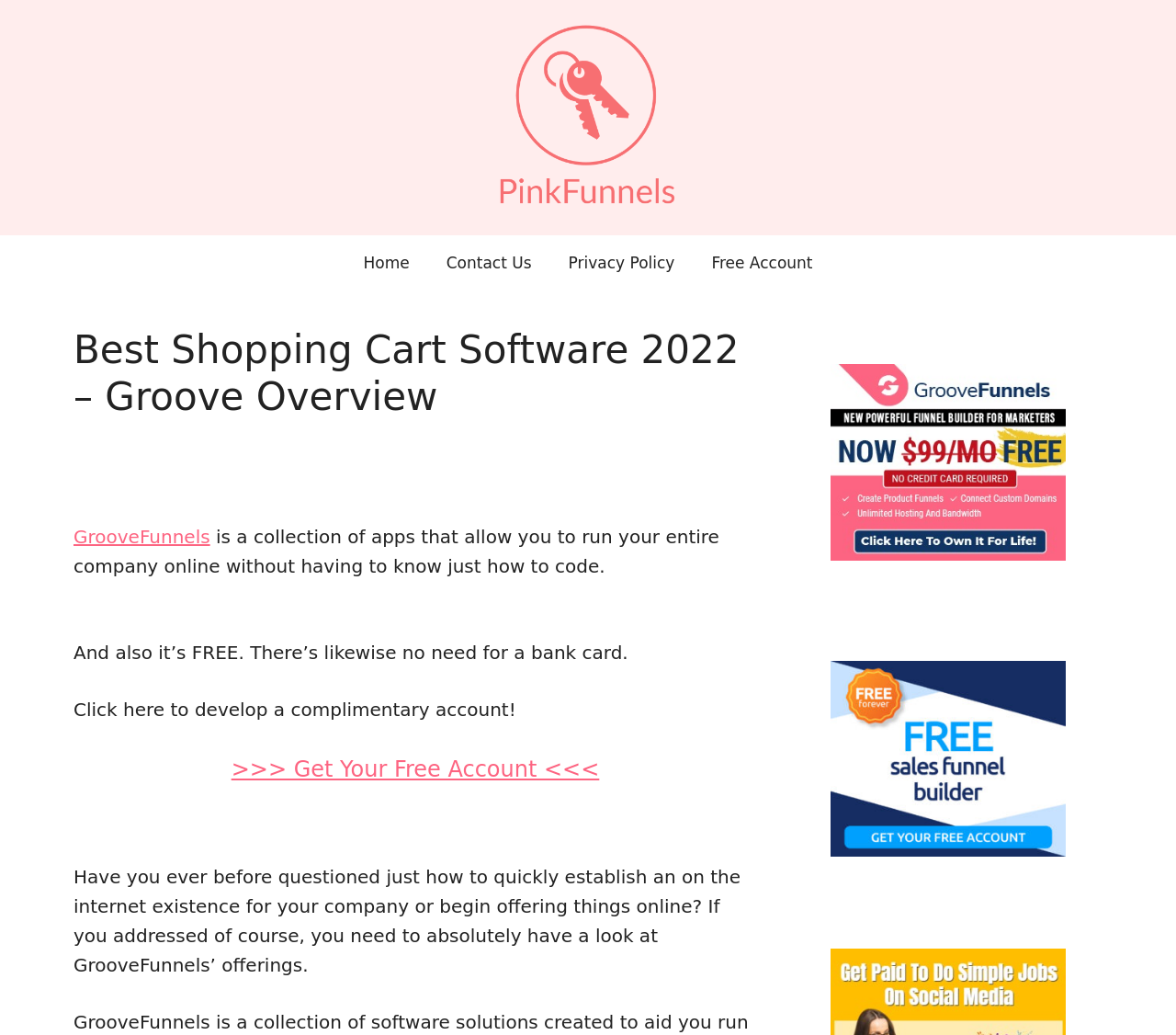What is the name of the website?
Using the image as a reference, give an elaborate response to the question.

The name of the website can be found in the banner element at the top of the page, which contains a link with the text 'PinkFunnels.com'.